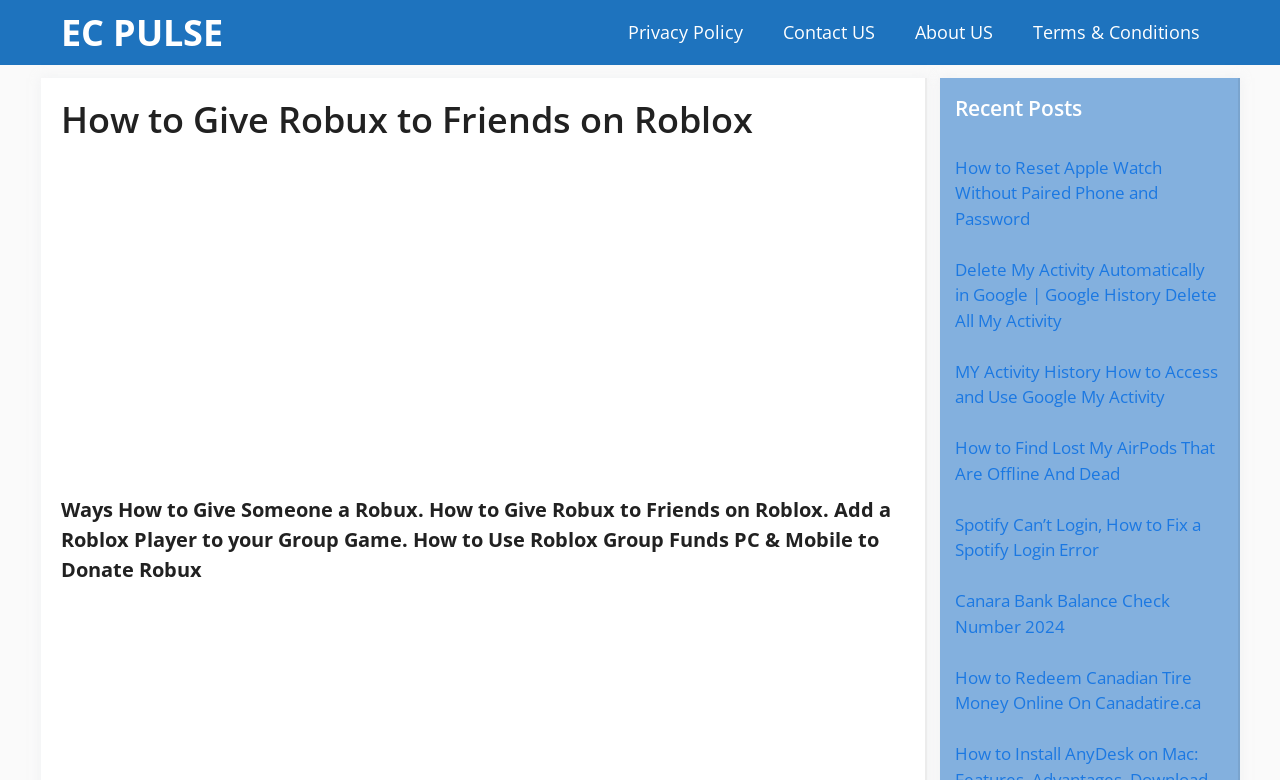Pinpoint the bounding box coordinates of the element you need to click to execute the following instruction: "Visit About US page". The bounding box should be represented by four float numbers between 0 and 1, in the format [left, top, right, bottom].

[0.699, 0.0, 0.791, 0.083]